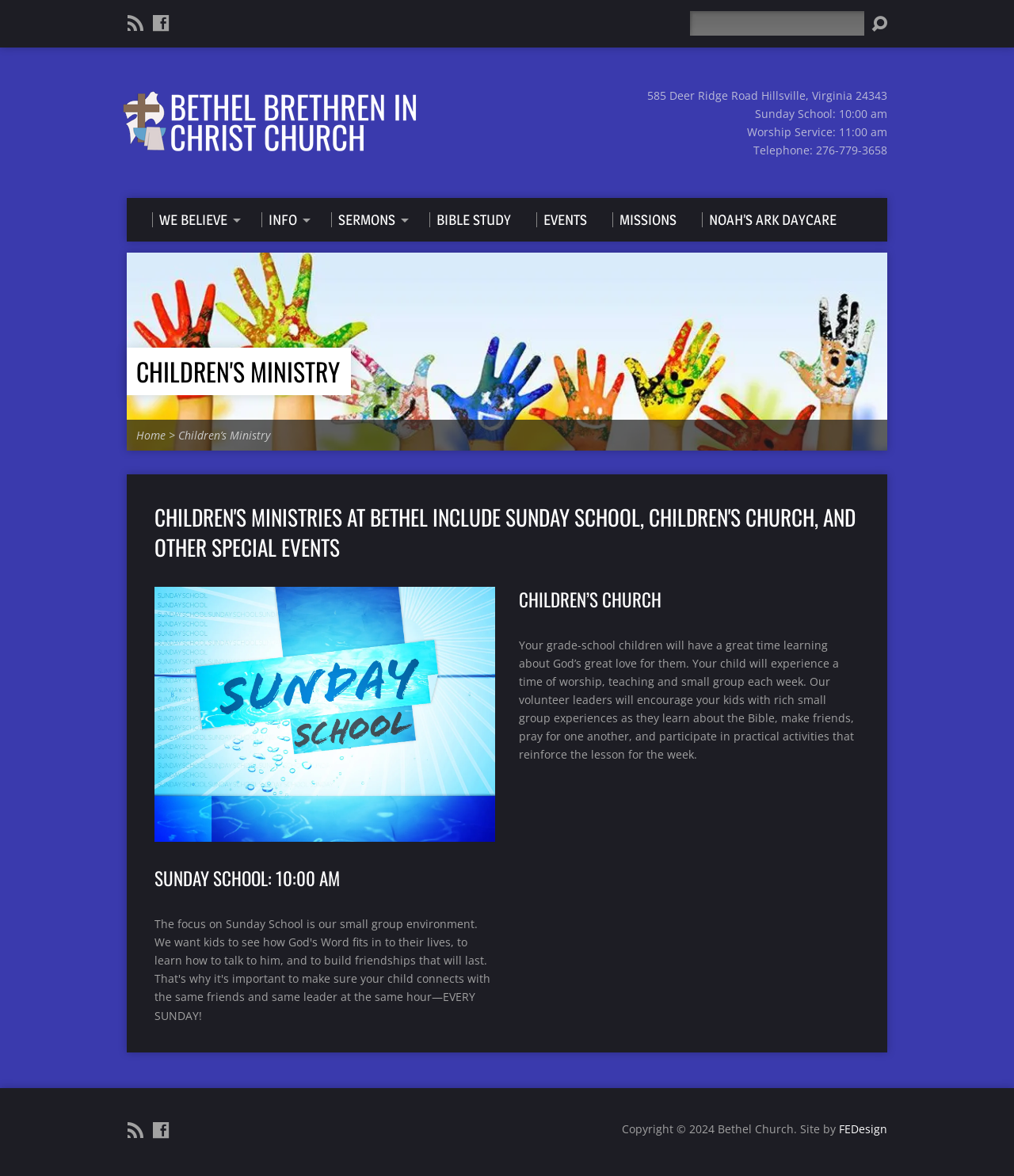Locate the bounding box coordinates of the area to click to fulfill this instruction: "Learn about Children's Ministry". The bounding box should be presented as four float numbers between 0 and 1, in the order [left, top, right, bottom].

[0.134, 0.3, 0.335, 0.331]